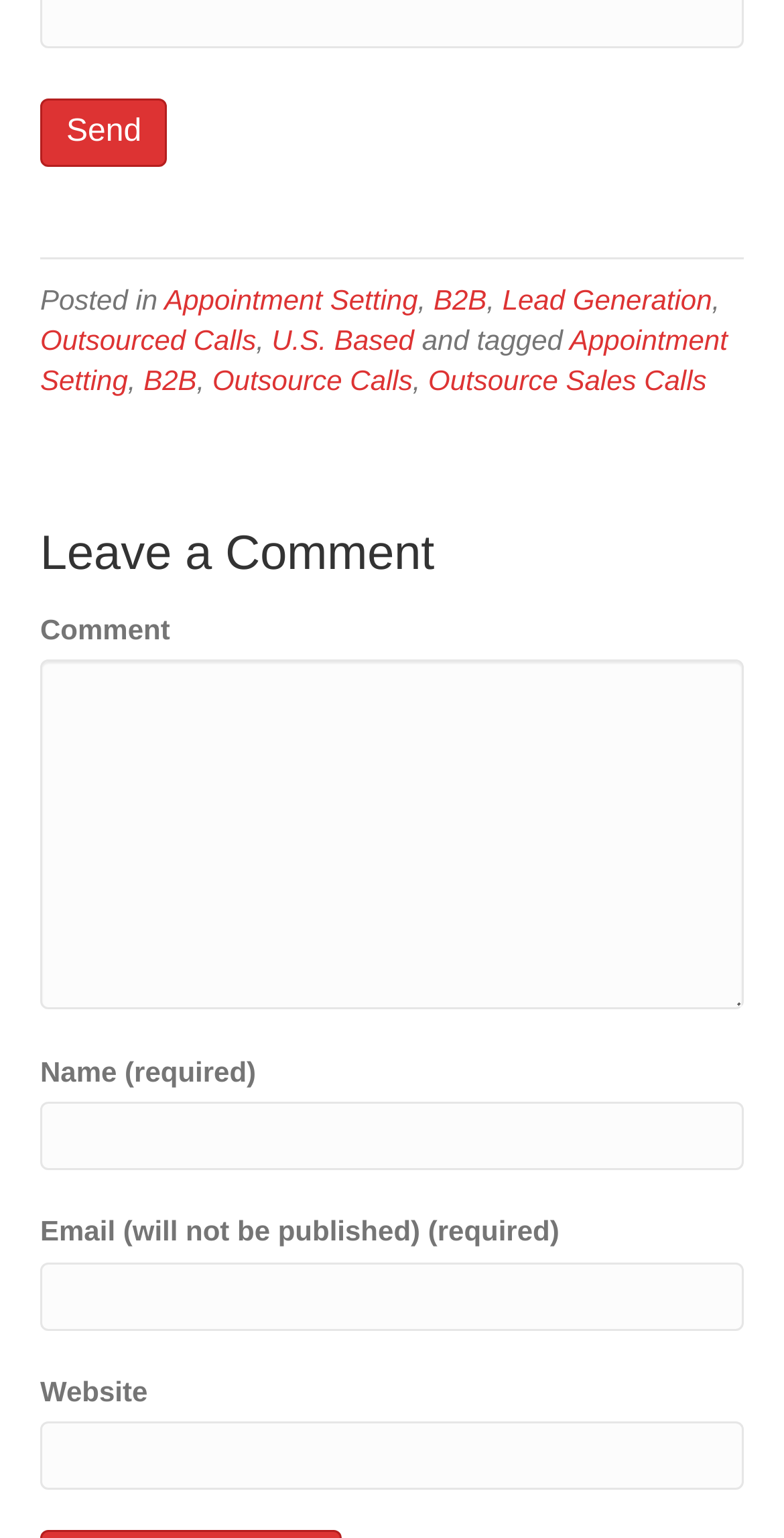Please indicate the bounding box coordinates of the element's region to be clicked to achieve the instruction: "Watch the recommended video". Provide the coordinates as four float numbers between 0 and 1, i.e., [left, top, right, bottom].

None